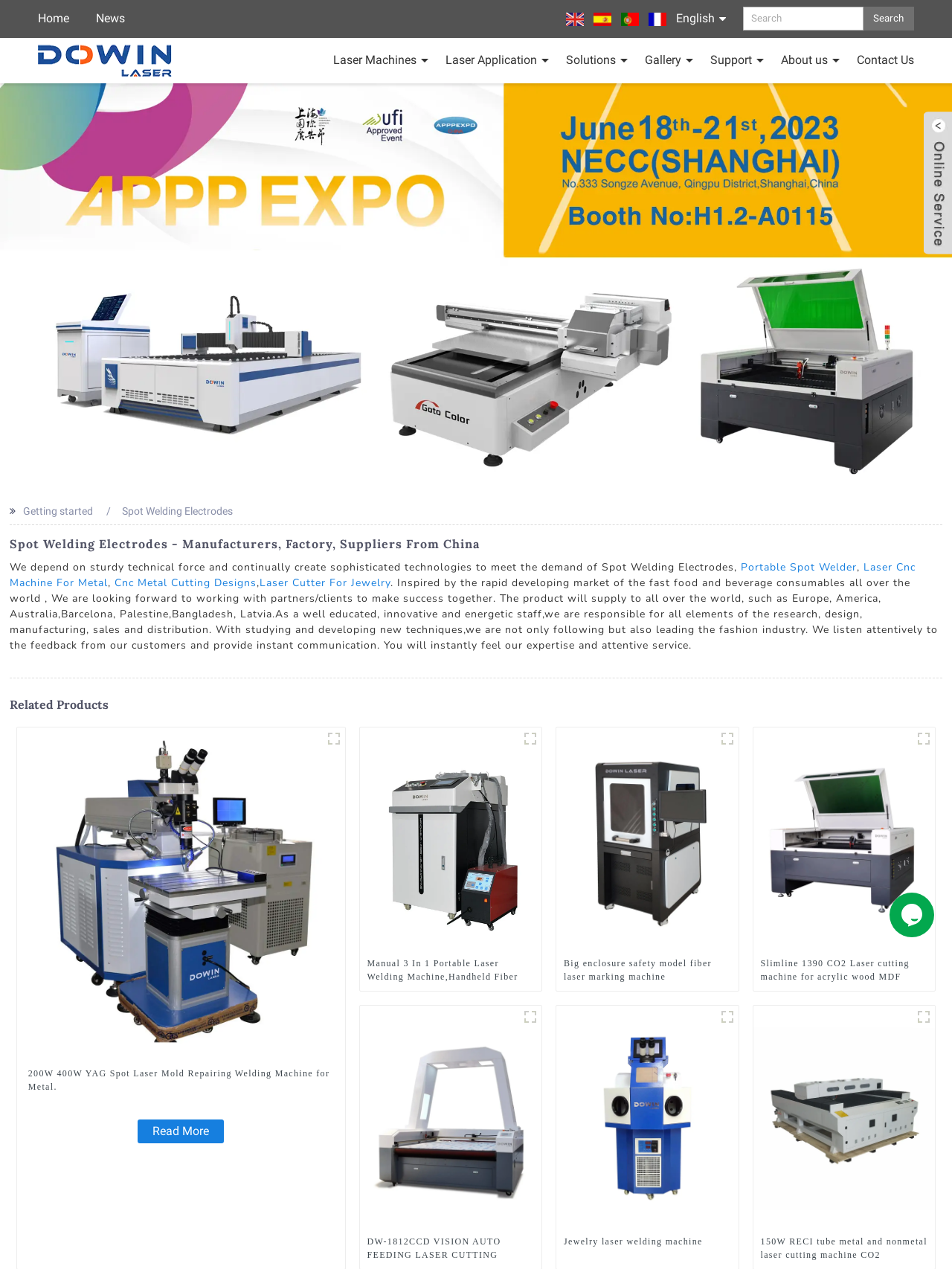Please identify the bounding box coordinates of the clickable element to fulfill the following instruction: "View the Laser Machines page". The coordinates should be four float numbers between 0 and 1, i.e., [left, top, right, bottom].

[0.35, 0.03, 0.45, 0.065]